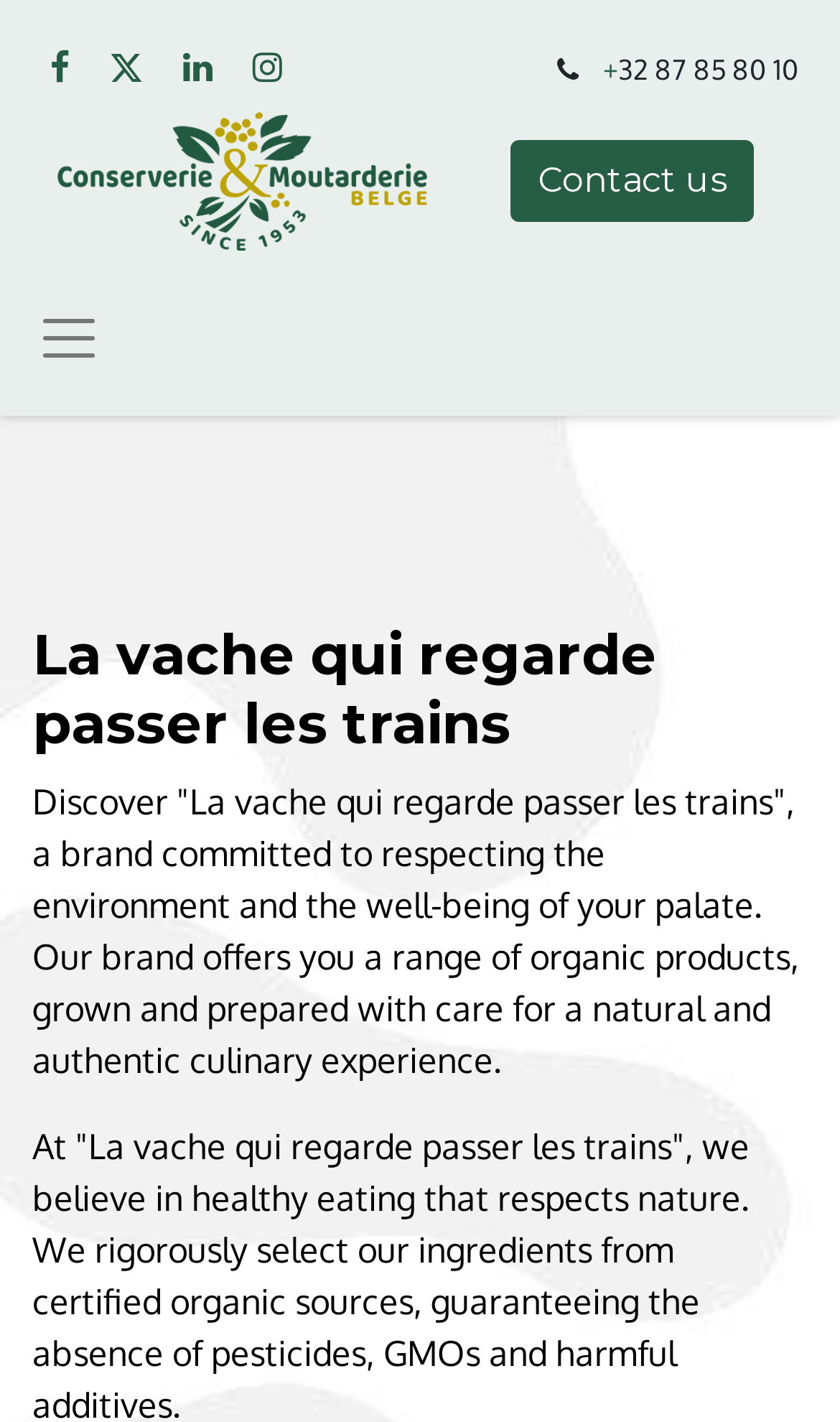Bounding box coordinates are specified in the format (top-left x, top-left y, bottom-right x, bottom-right y). All values are floating point numbers bounded between 0 and 1. Please provide the bounding box coordinate of the region this sentence describes: +

[0.718, 0.037, 0.736, 0.061]